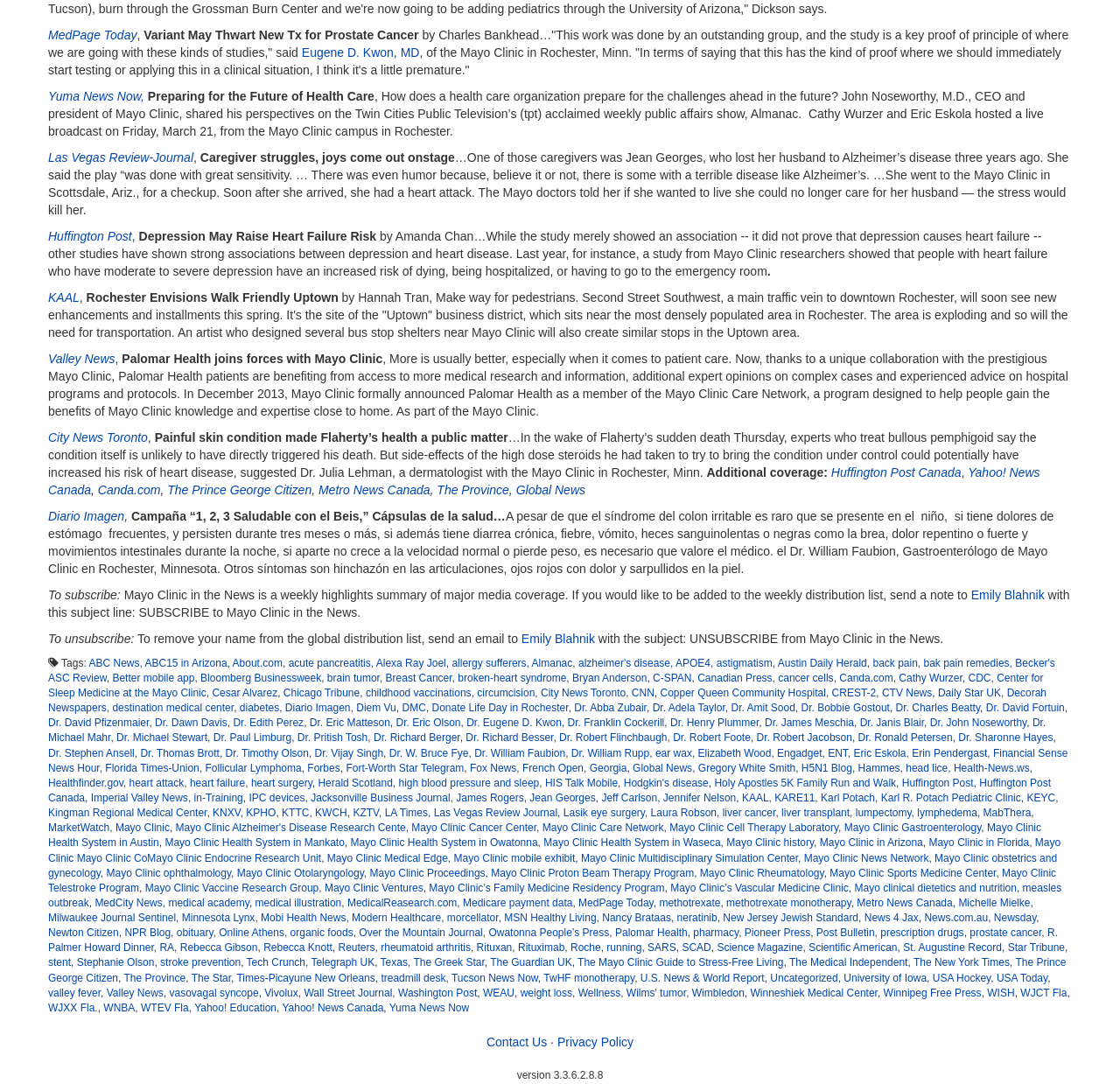What is the topic of the article 'Caregiver struggles, joys come out onstage'?
Please use the image to provide a one-word or short phrase answer.

Alzheimer's disease